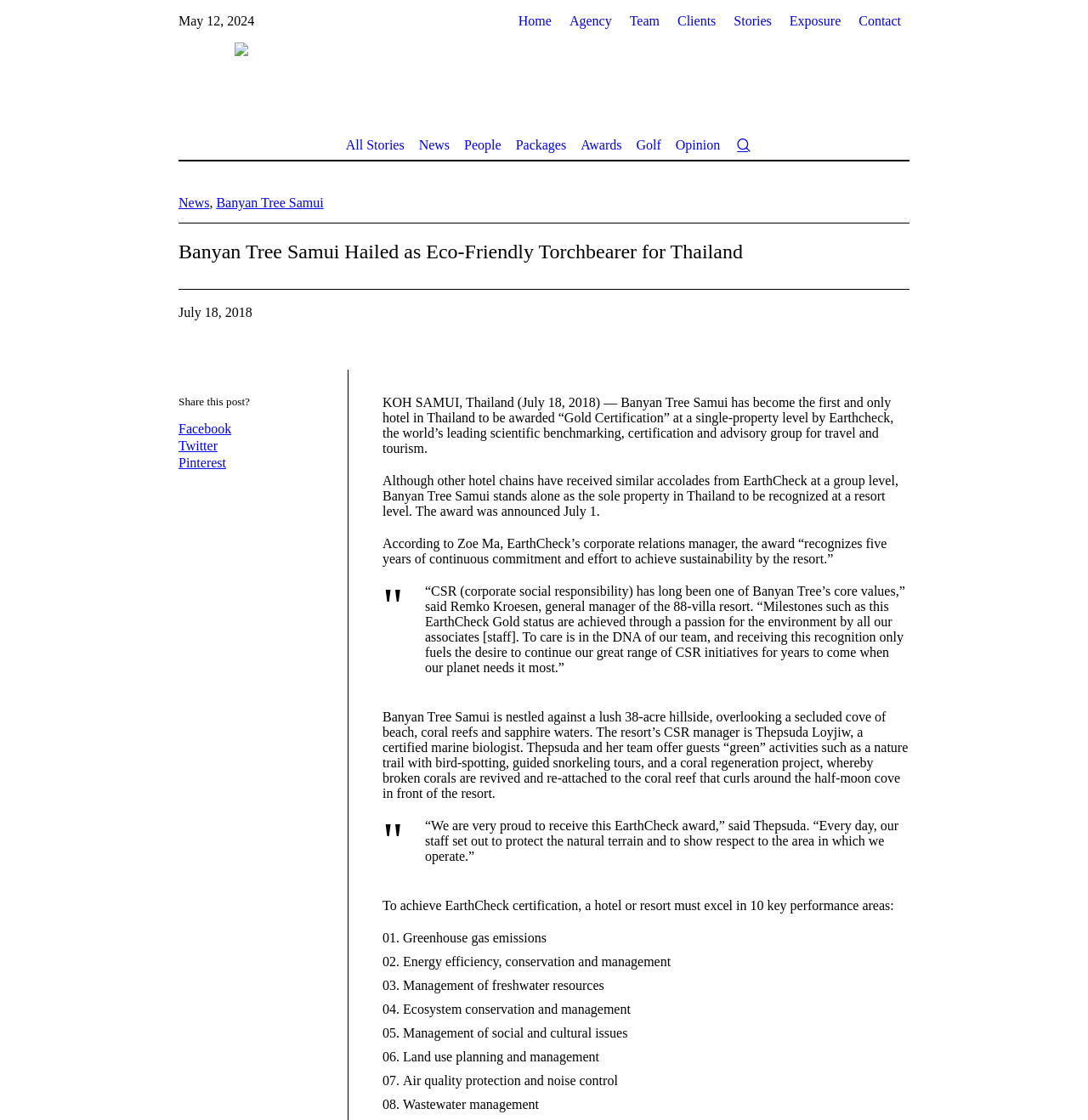Find the bounding box coordinates for the area you need to click to carry out the instruction: "Click on Home". The coordinates should be four float numbers between 0 and 1, indicated as [left, top, right, bottom].

[0.469, 0.0, 0.515, 0.038]